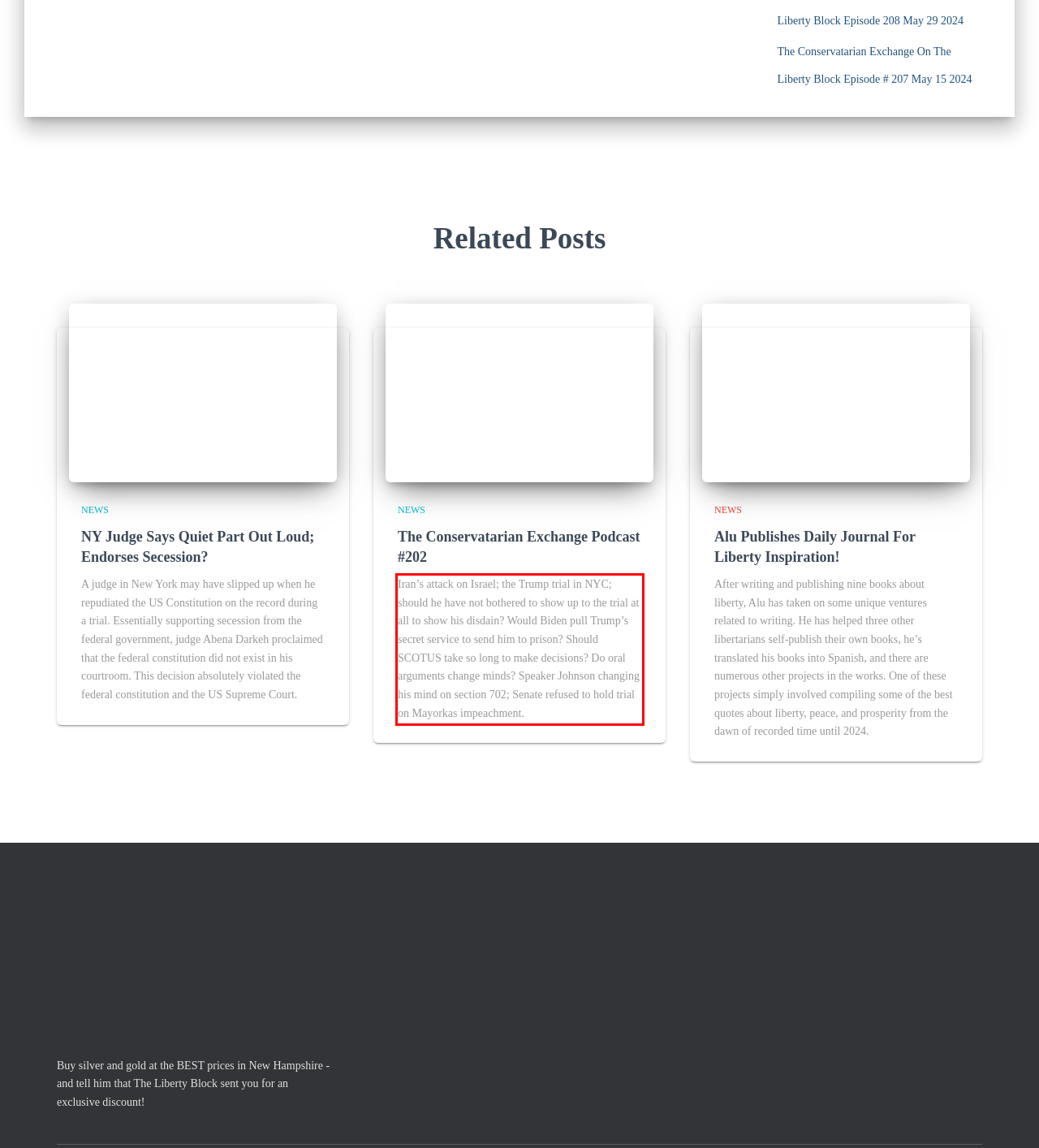You are given a screenshot showing a webpage with a red bounding box. Perform OCR to capture the text within the red bounding box.

Iran’s attack on Israel; the Trump trial in NYC; should he have not bothered to show up to the trial at all to show his disdain? Would Biden pull Trump’s secret service to send him to prison? Should SCOTUS take so long to make decisions? Do oral arguments change minds? Speaker Johnson changing his mind on section 702; Senate refused to hold trial on Mayorkas impeachment.